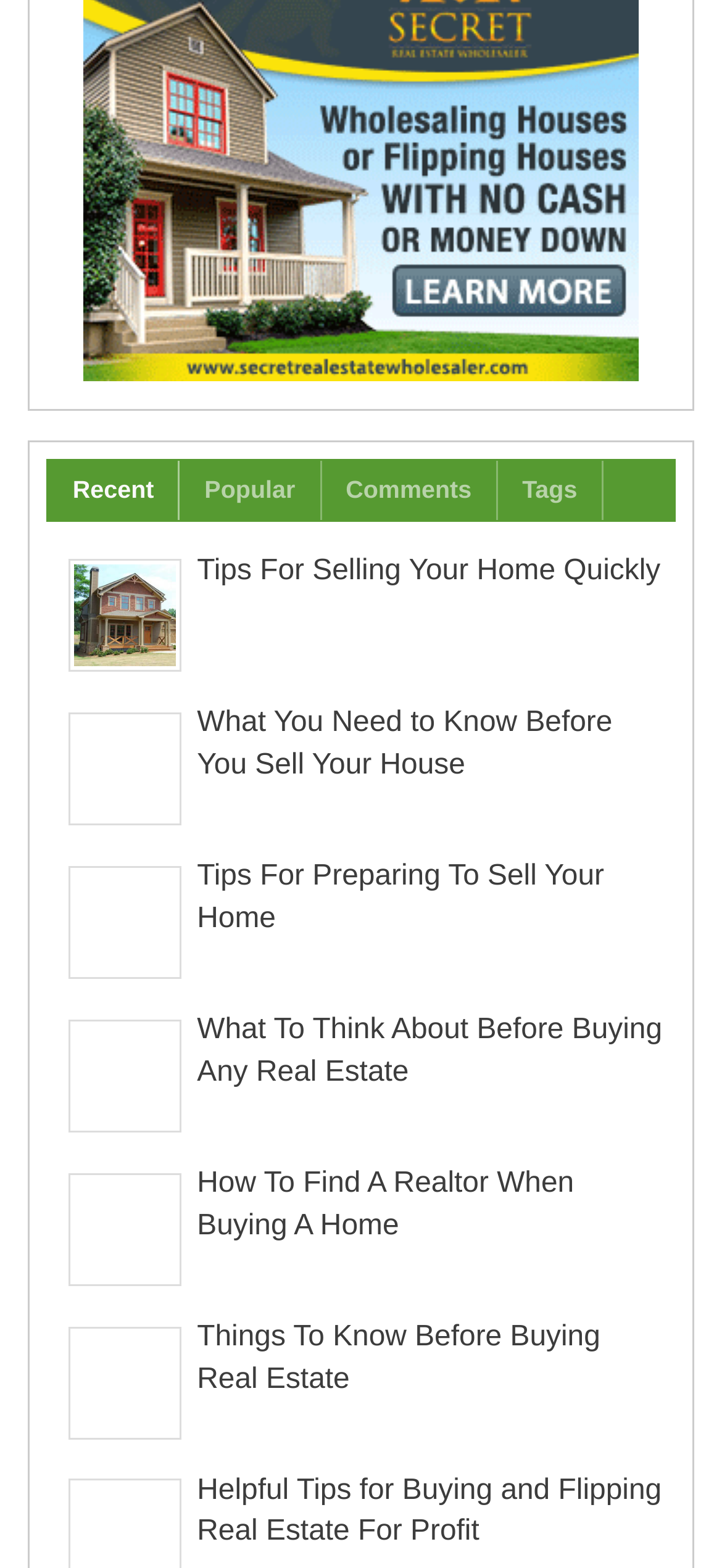Can you find the bounding box coordinates for the element to click on to achieve the instruction: "explore popular topics"?

[0.249, 0.293, 0.445, 0.332]